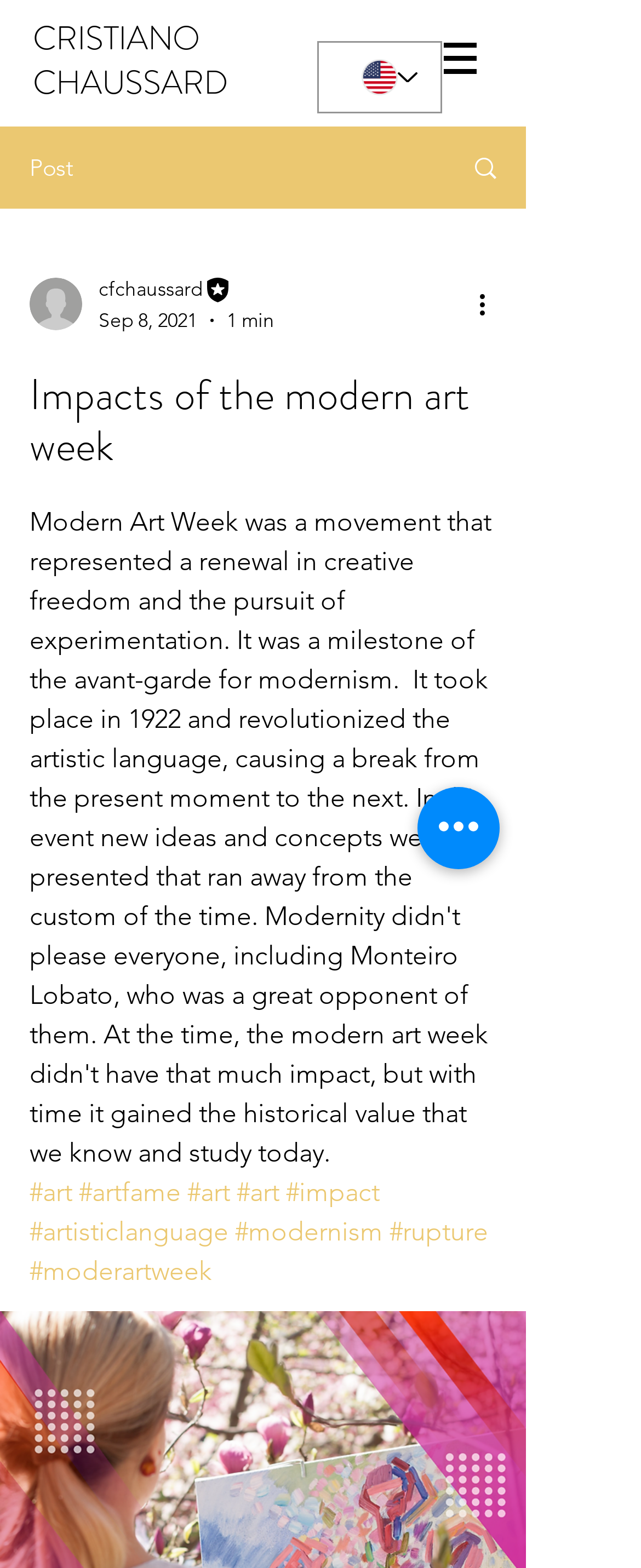What is the date of the article?
Please provide a full and detailed response to the question.

I found the date of the article by looking at the generic element with the text 'Sep 8, 2021' below the author's name, which suggests that it is the date of the article.